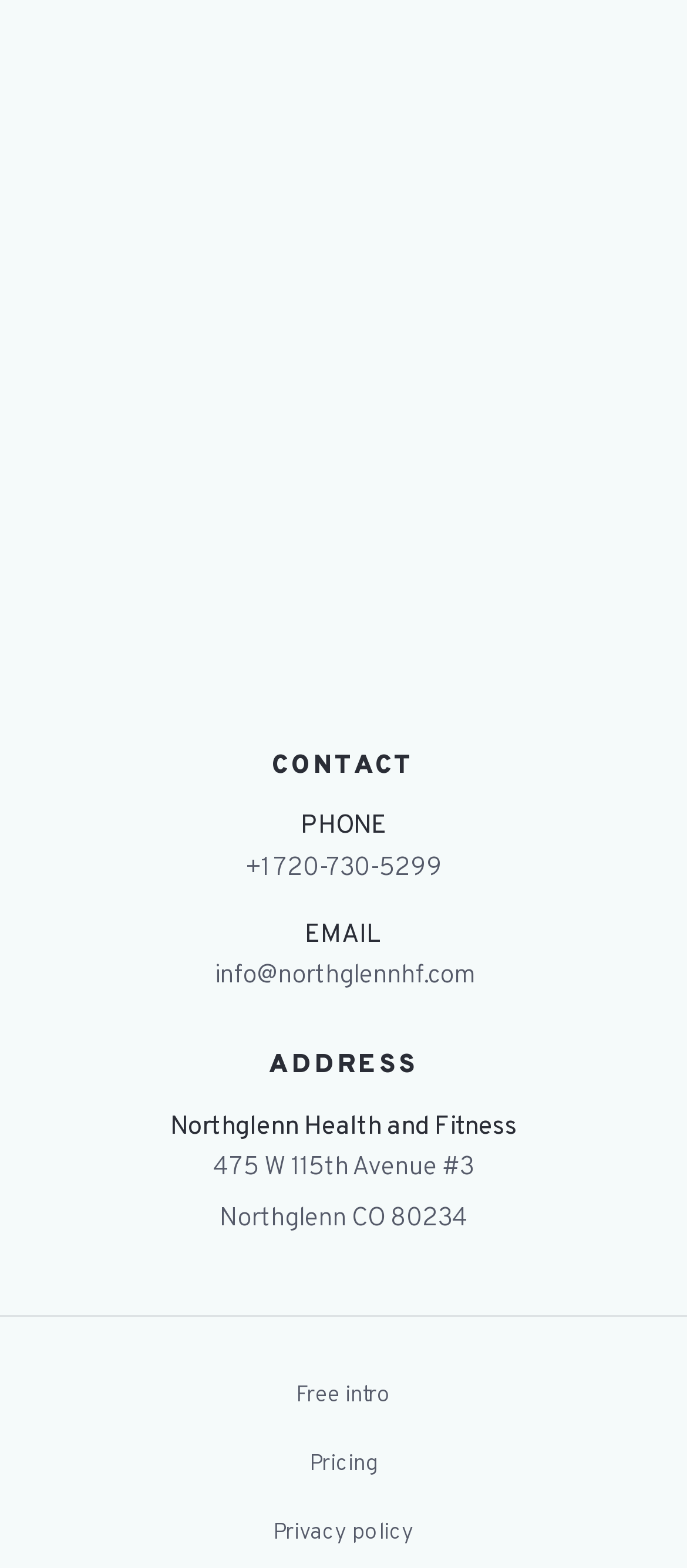Could you find the bounding box coordinates of the clickable area to complete this instruction: "Check the gym address"?

[0.077, 0.709, 0.923, 0.794]